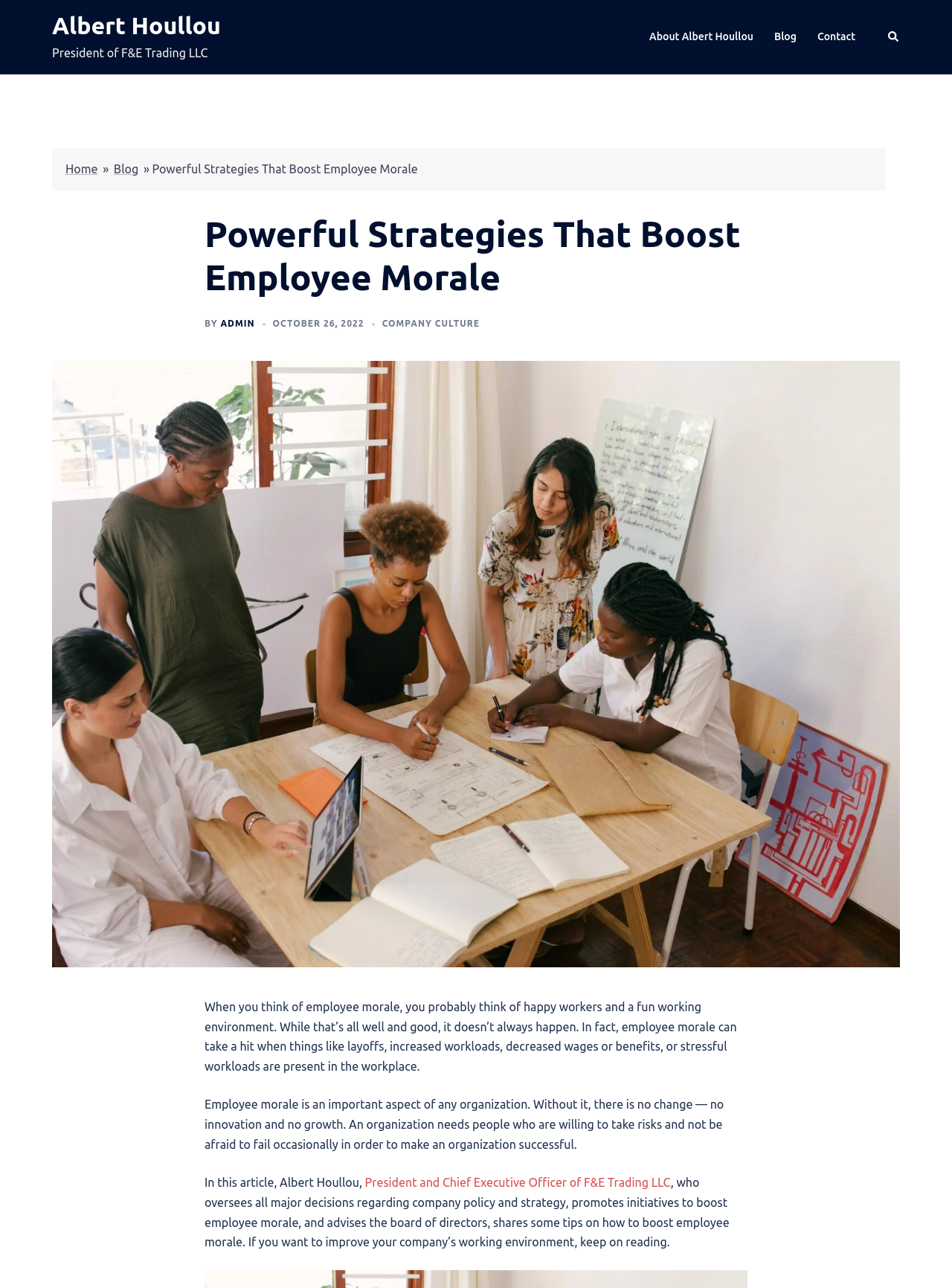Locate the bounding box coordinates of the element you need to click to accomplish the task described by this instruction: "read the blog".

[0.813, 0.022, 0.837, 0.036]